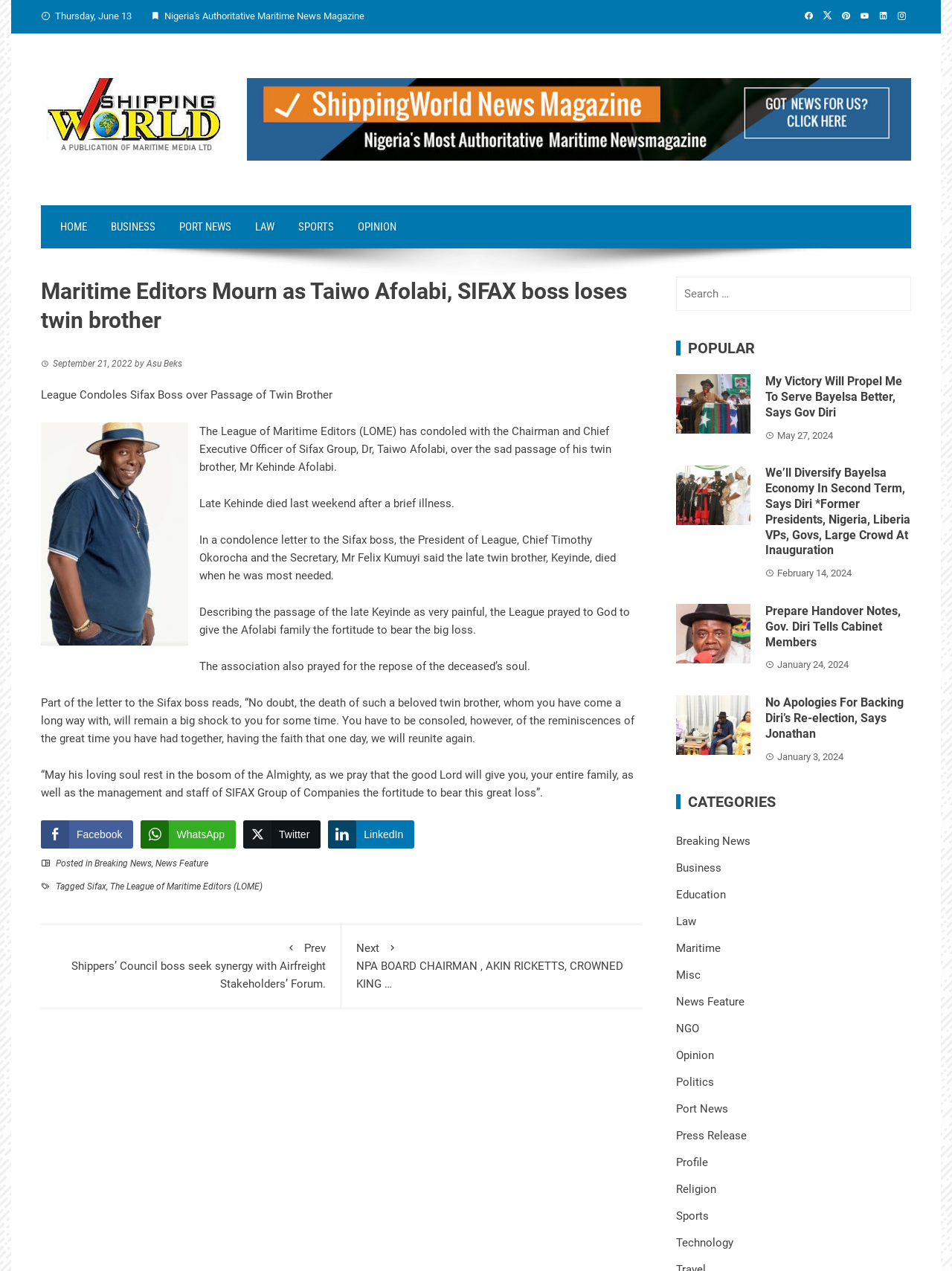Please provide a comprehensive response to the question below by analyzing the image: 
What is the name of the deceased twin brother?

I found the name of the deceased twin brother by reading the article content which mentions 'the sad passage of his twin brother, Mr Kehinde Afolabi'.